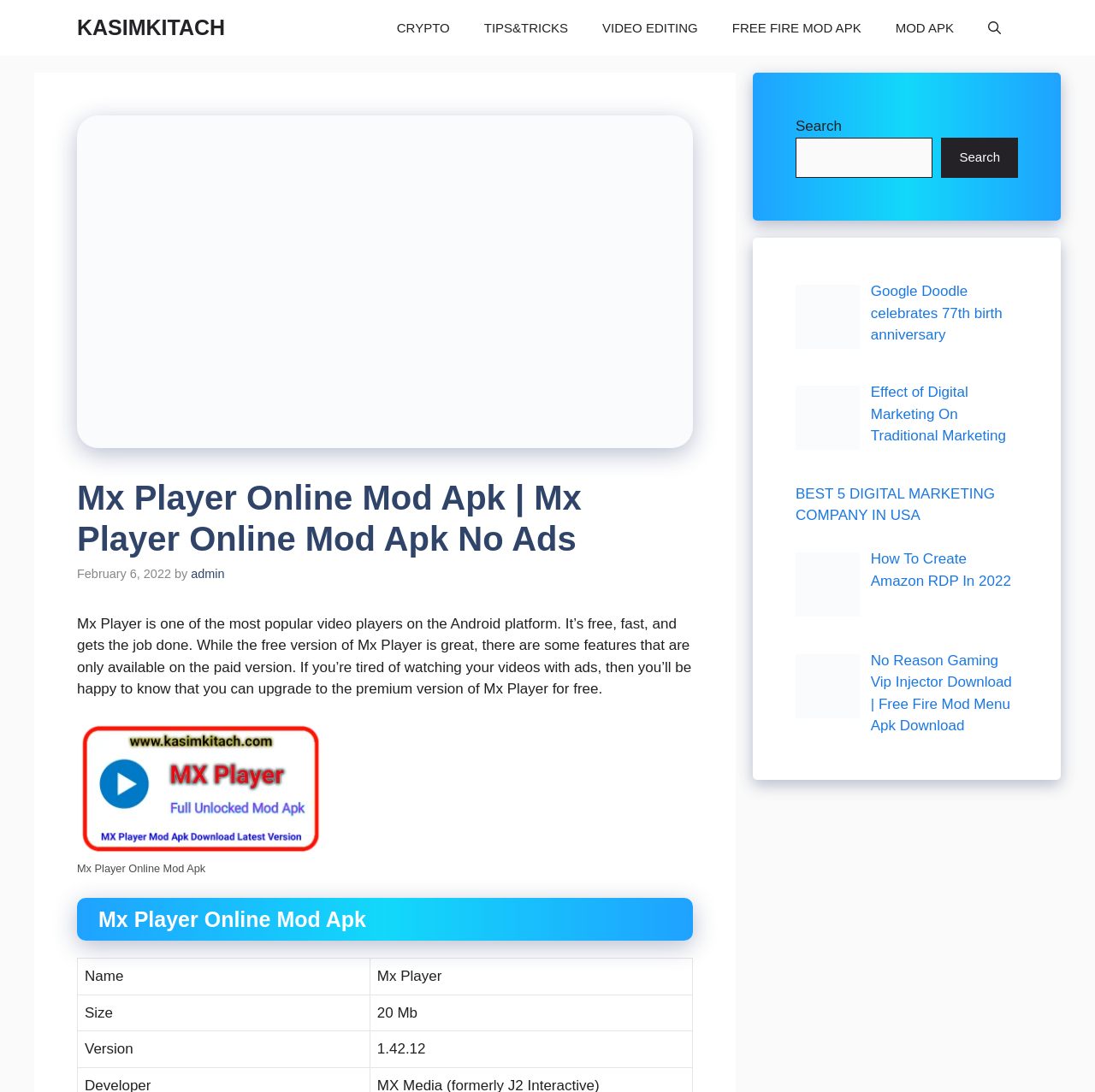Determine the title of the webpage and give its text content.

Mx Player Online Mod Apk | Mx Player Online Mod Apk No Ads